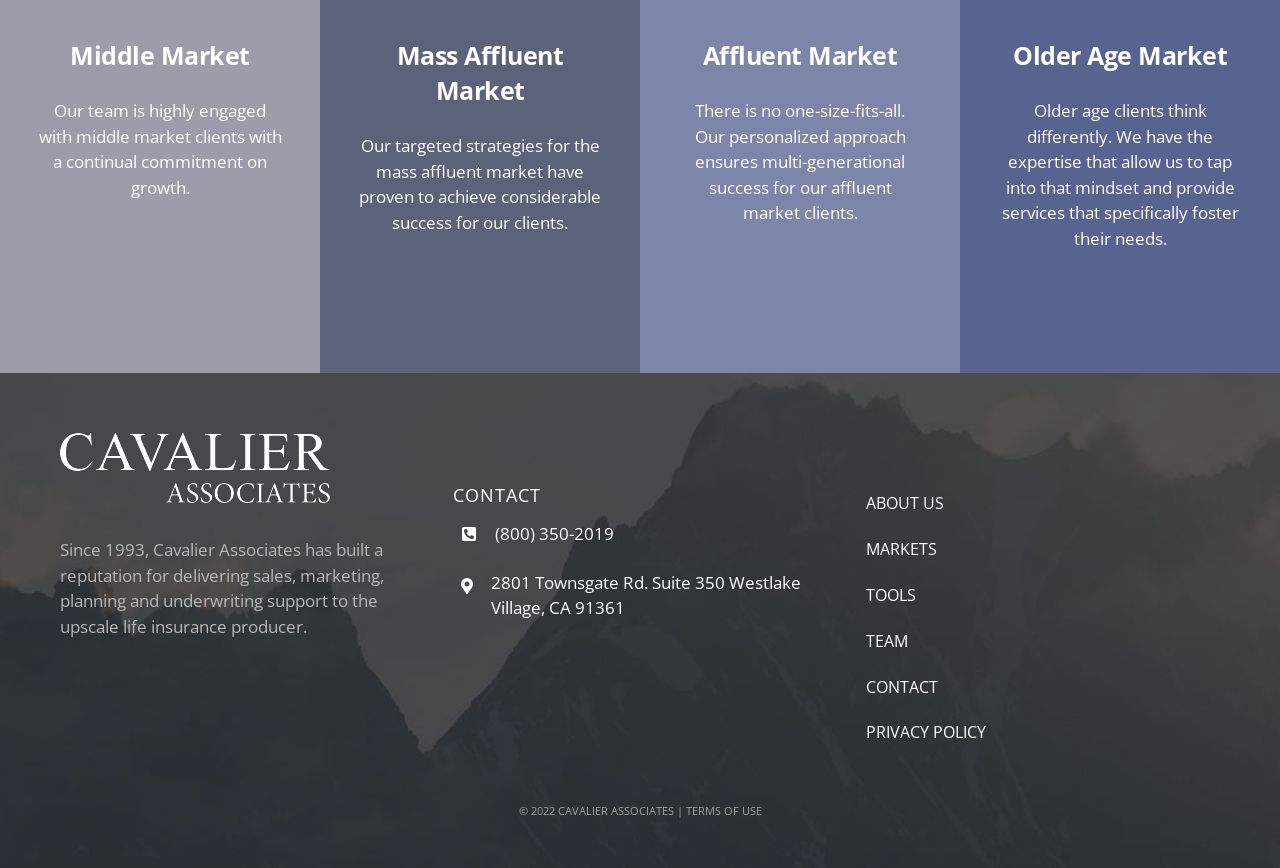Please locate the bounding box coordinates of the element that needs to be clicked to achieve the following instruction: "View the ABOUT US page". The coordinates should be four float numbers between 0 and 1, i.e., [left, top, right, bottom].

[0.661, 0.557, 0.864, 0.604]